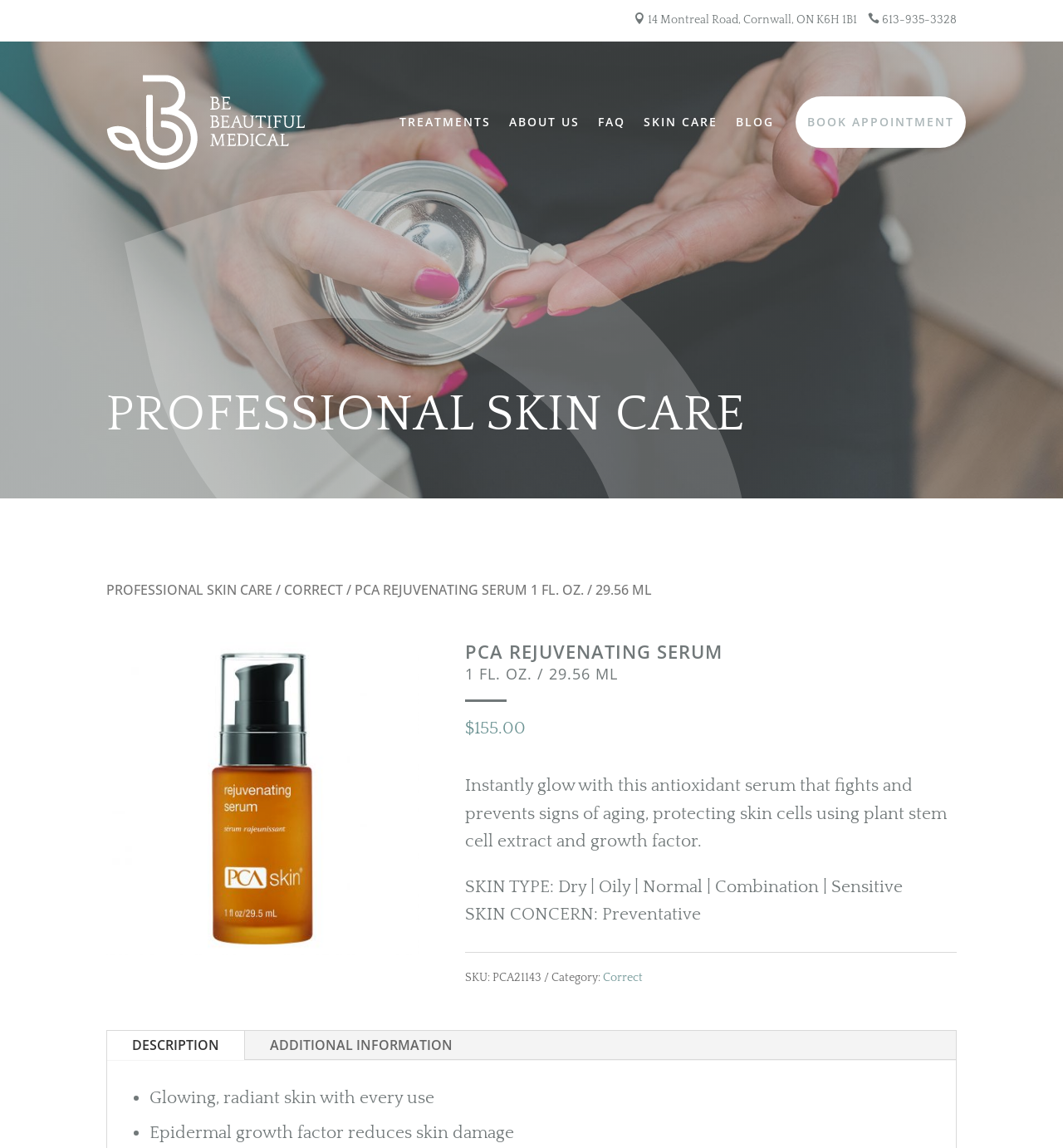From the given element description: "alt="Be Beautiful Medical"", find the bounding box for the UI element. Provide the coordinates as four float numbers between 0 and 1, in the order [left, top, right, bottom].

[0.1, 0.065, 0.287, 0.147]